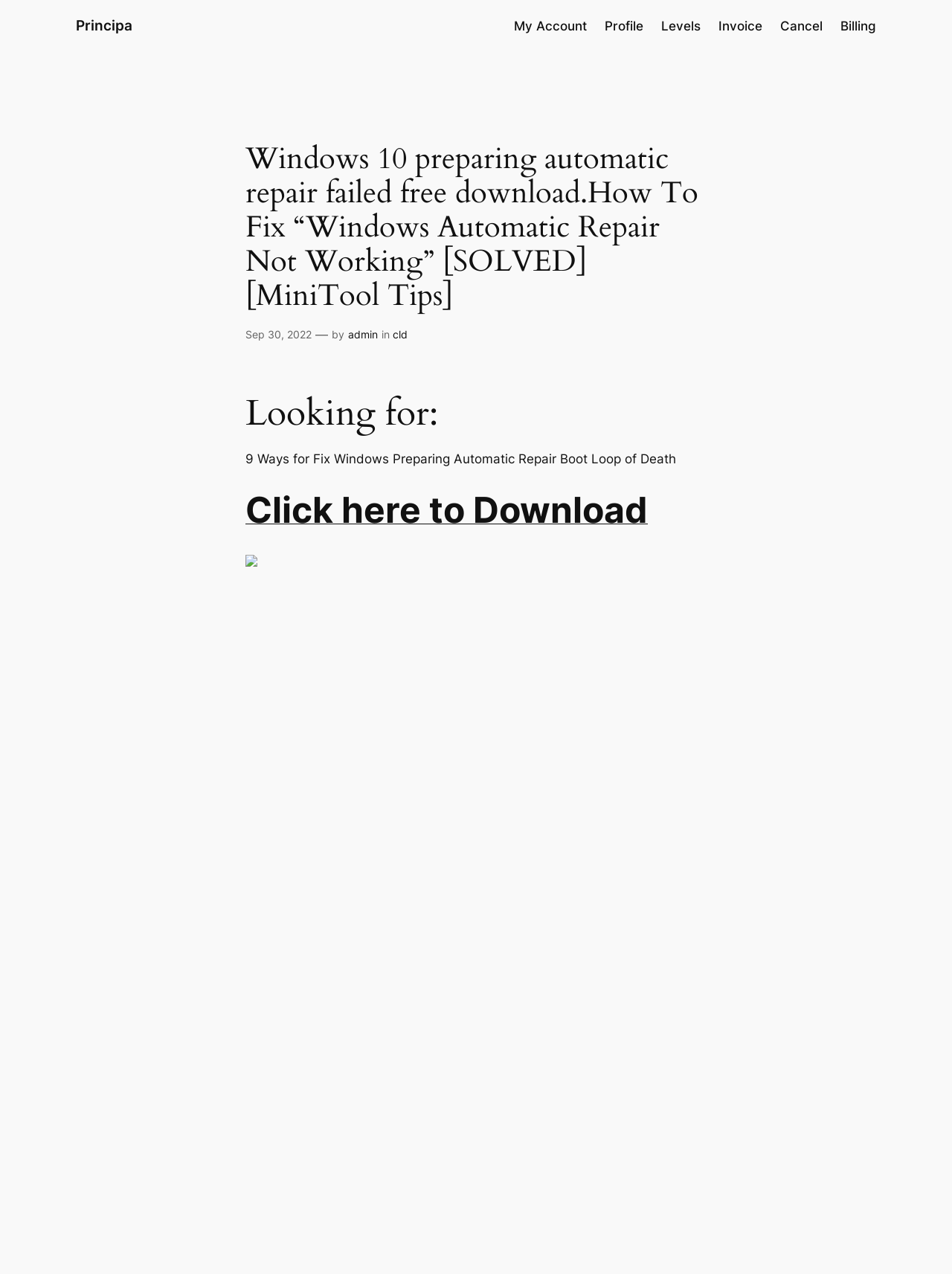What is the topic of the webpage?
Please provide a comprehensive answer to the question based on the webpage screenshot.

The webpage is about fixing the 'Windows Automatic Repair Not Working' issue, as indicated by the heading 'Windows 10 preparing automatic repair failed free download.How To Fix “Windows Automatic Repair Not Working” [SOLVED] [MiniTool Tips]' and the content of the webpage.